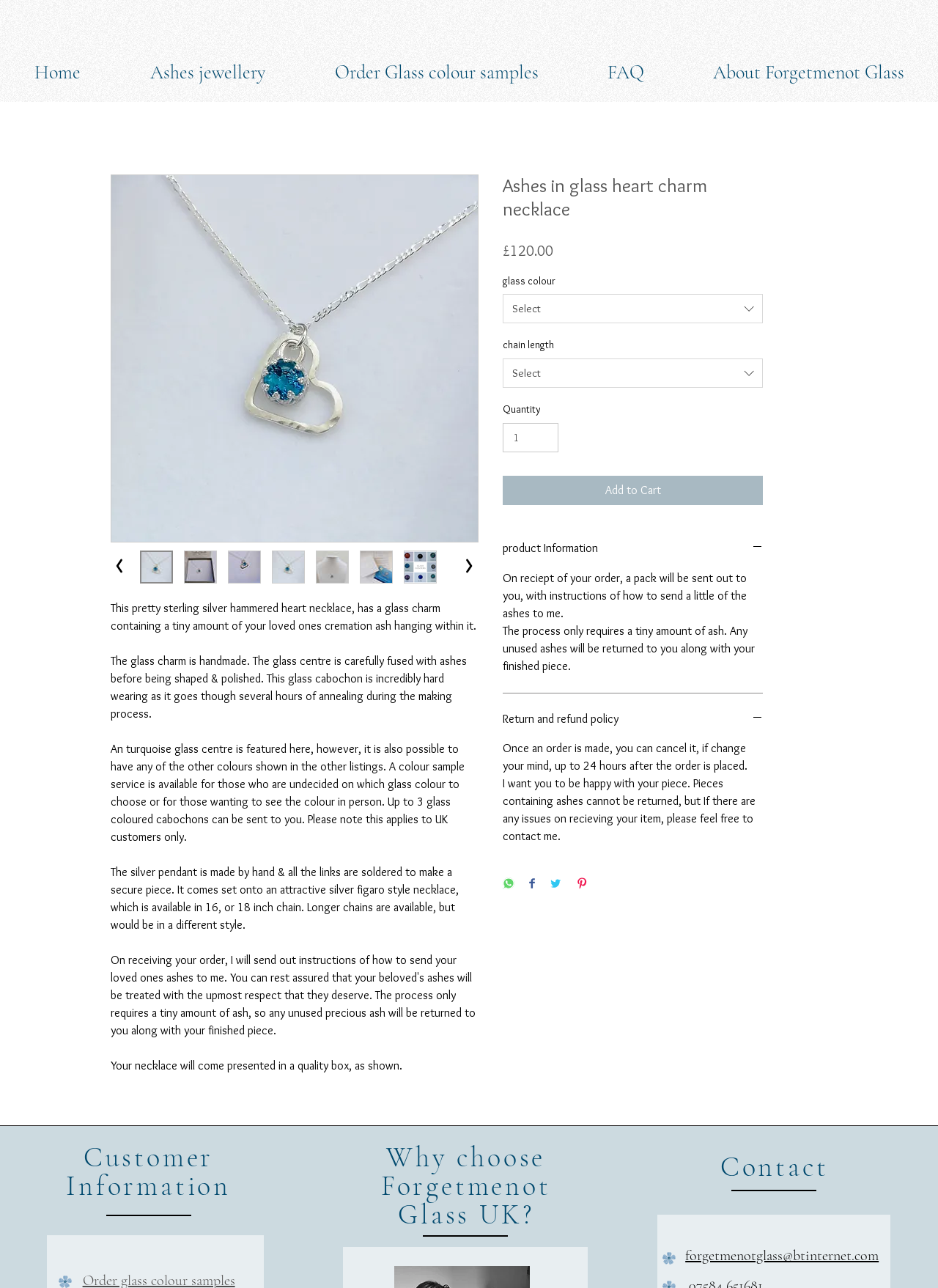Could you highlight the region that needs to be clicked to execute the instruction: "Choose a chain length"?

[0.536, 0.278, 0.813, 0.301]